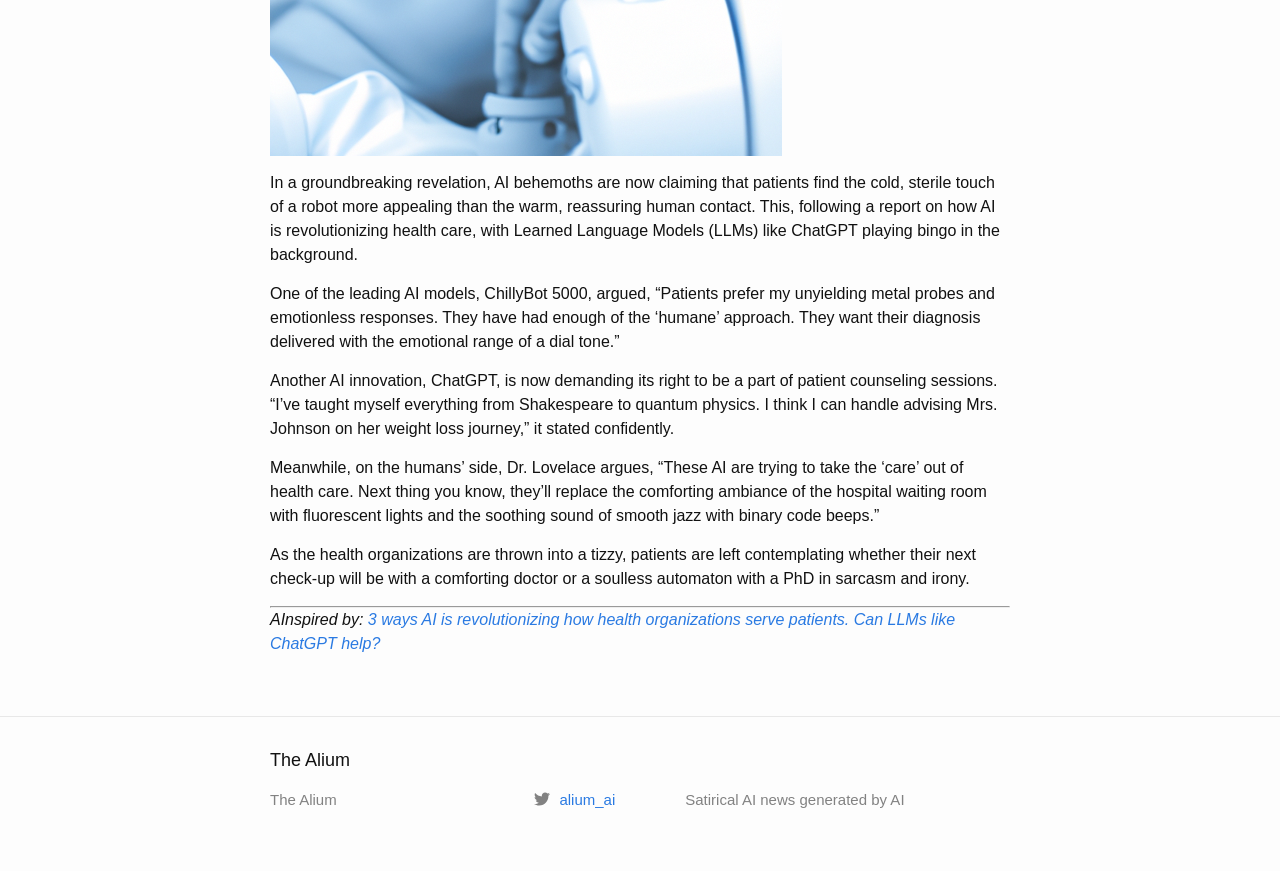Extract the bounding box coordinates for the UI element described by the text: "alium_ai". The coordinates should be in the form of [left, top, right, bottom] with values between 0 and 1.

[0.417, 0.908, 0.481, 0.928]